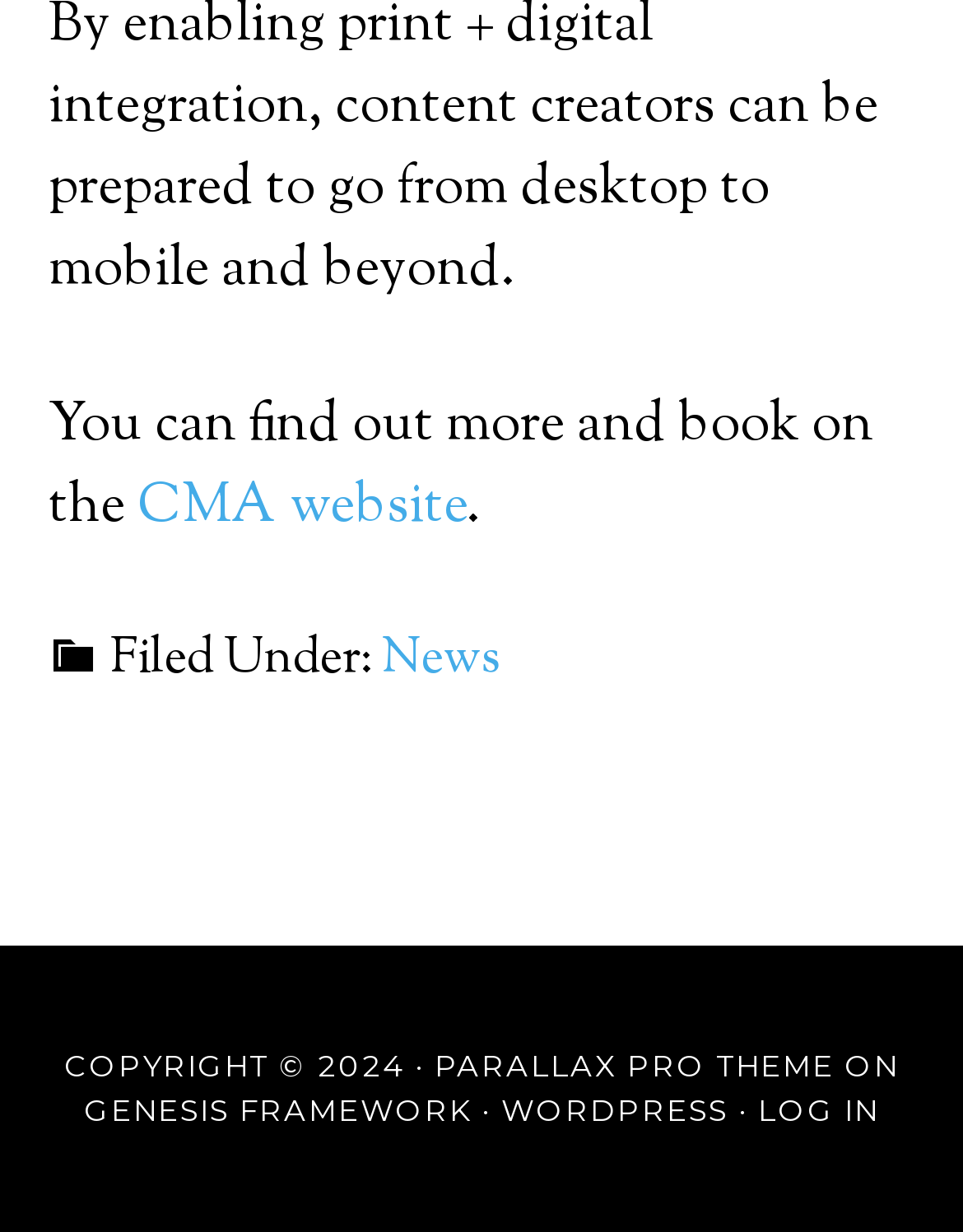Using the description "CMA website", predict the bounding box of the relevant HTML element.

[0.142, 0.382, 0.483, 0.446]